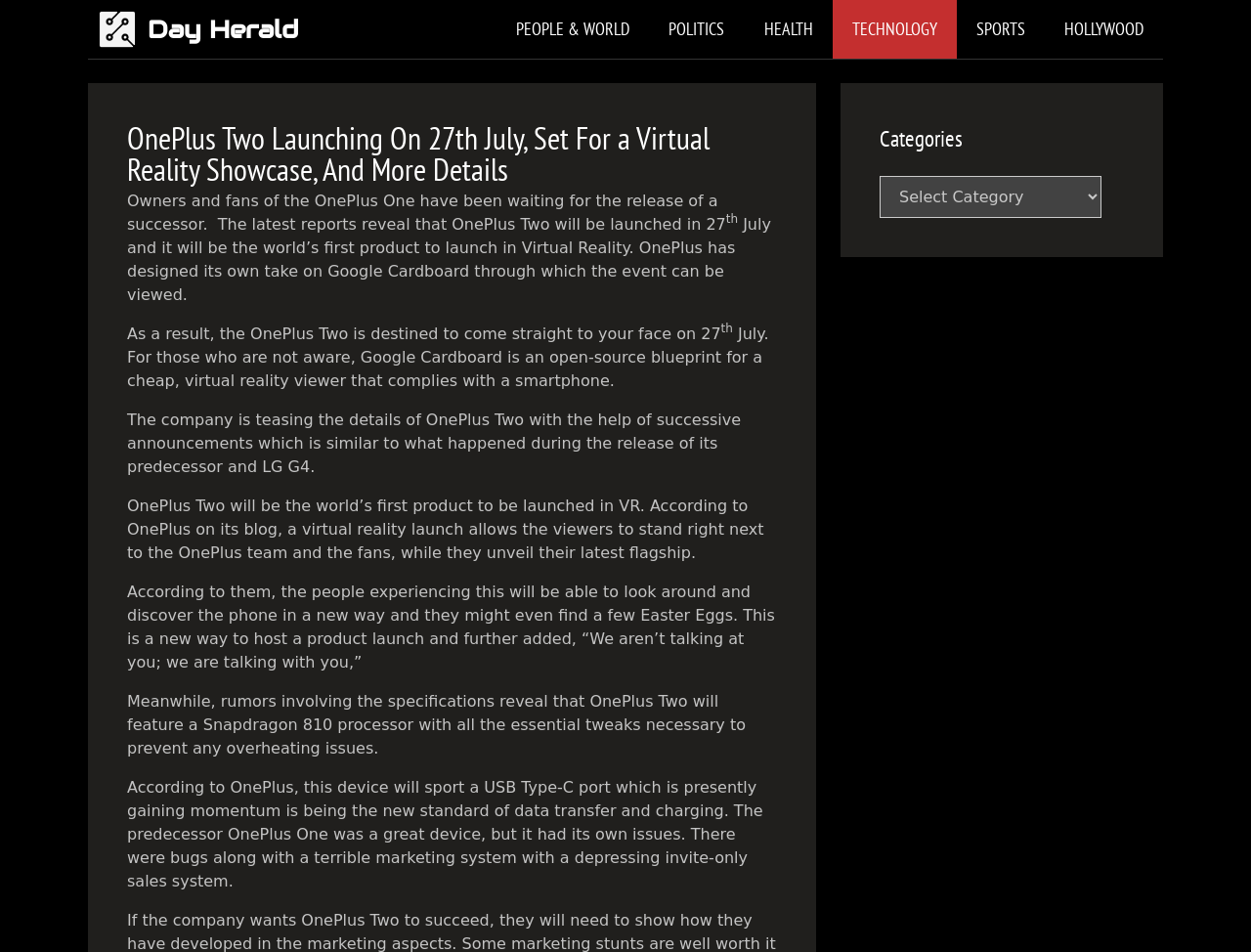Using a single word or phrase, answer the following question: 
What is the name of the virtual reality viewer?

Google Cardboard